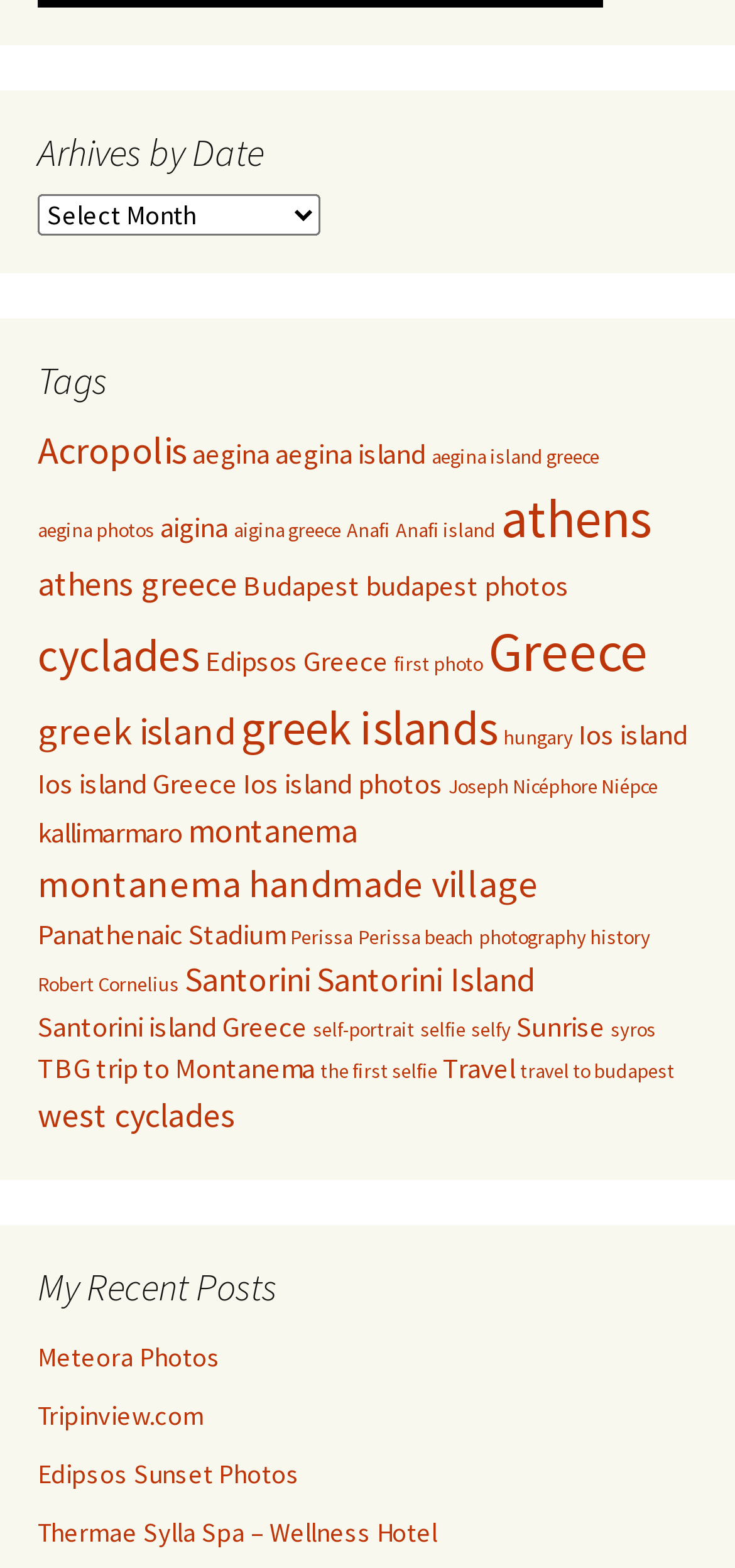What is the purpose of the 'Arhives by Date' dropdown?
Using the image as a reference, deliver a detailed and thorough answer to the question.

The 'Arhives by Date' dropdown is a combobox that allows users to filter posts by date. This is evident from its label and the fact that it is a dropdown menu, which is typically used for filtering or selecting options.